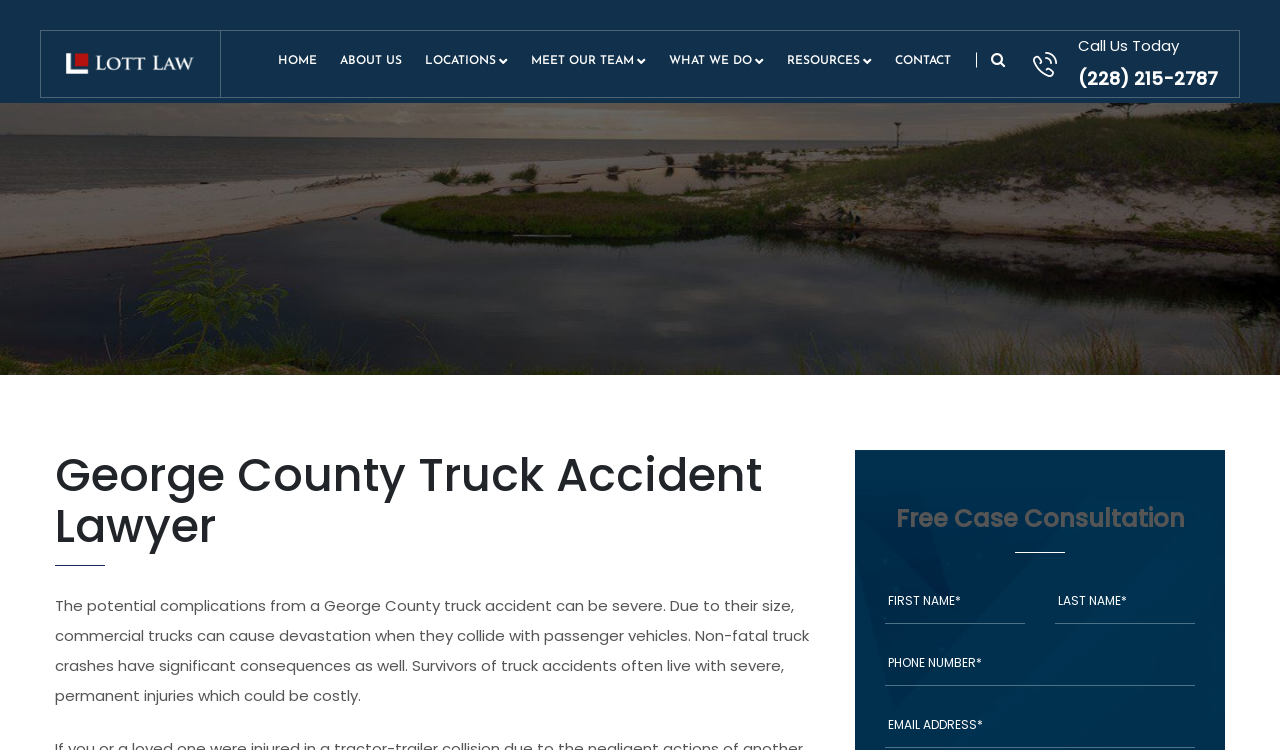Determine the bounding box coordinates of the clickable element to achieve the following action: 'Enter your first name in the input field'. Provide the coordinates as four float values between 0 and 1, formatted as [left, top, right, bottom].

[0.691, 0.771, 0.801, 0.832]